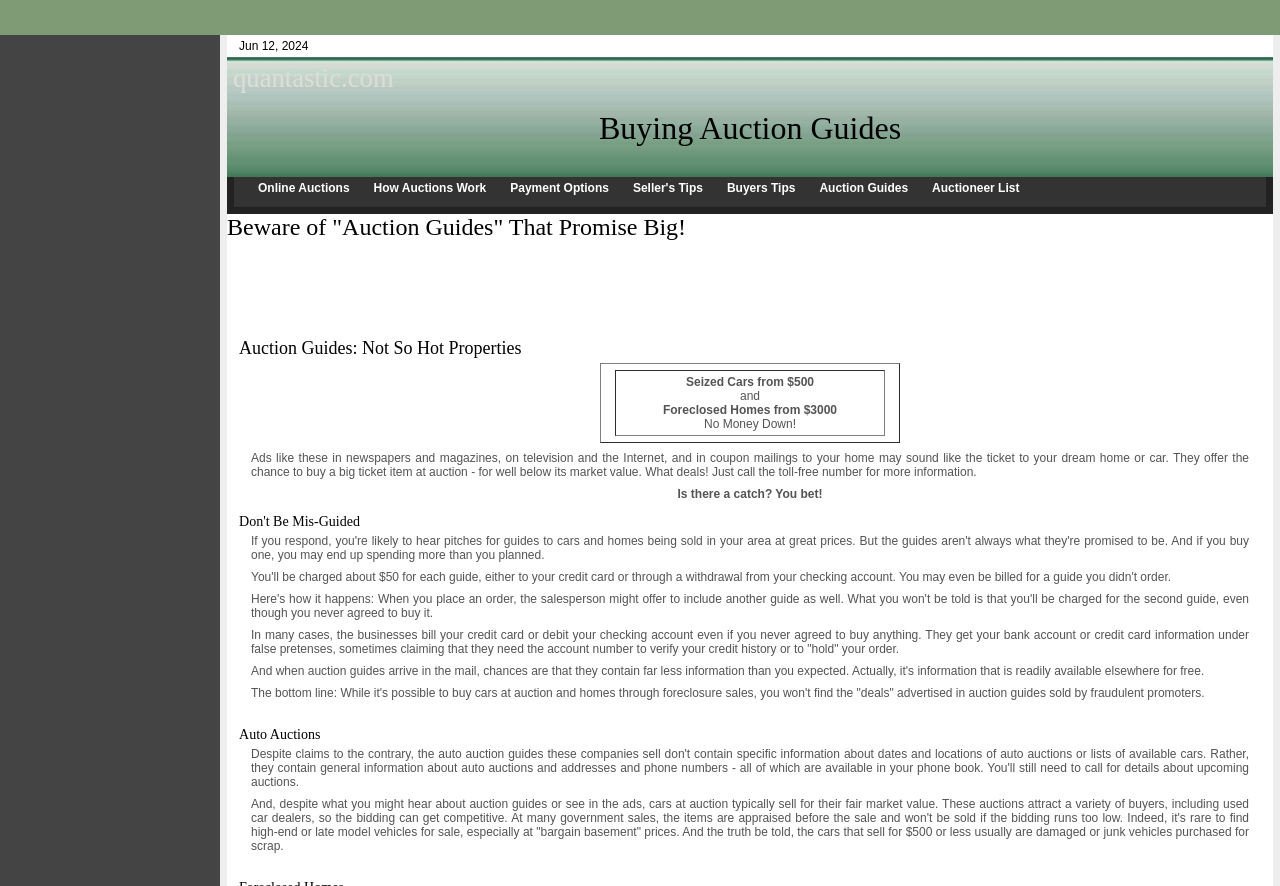Please determine the bounding box coordinates of the element's region to click in order to carry out the following instruction: "Visit 'Online Auctions'". The coordinates should be four float numbers between 0 and 1, i.e., [left, top, right, bottom].

[0.202, 0.204, 0.273, 0.22]